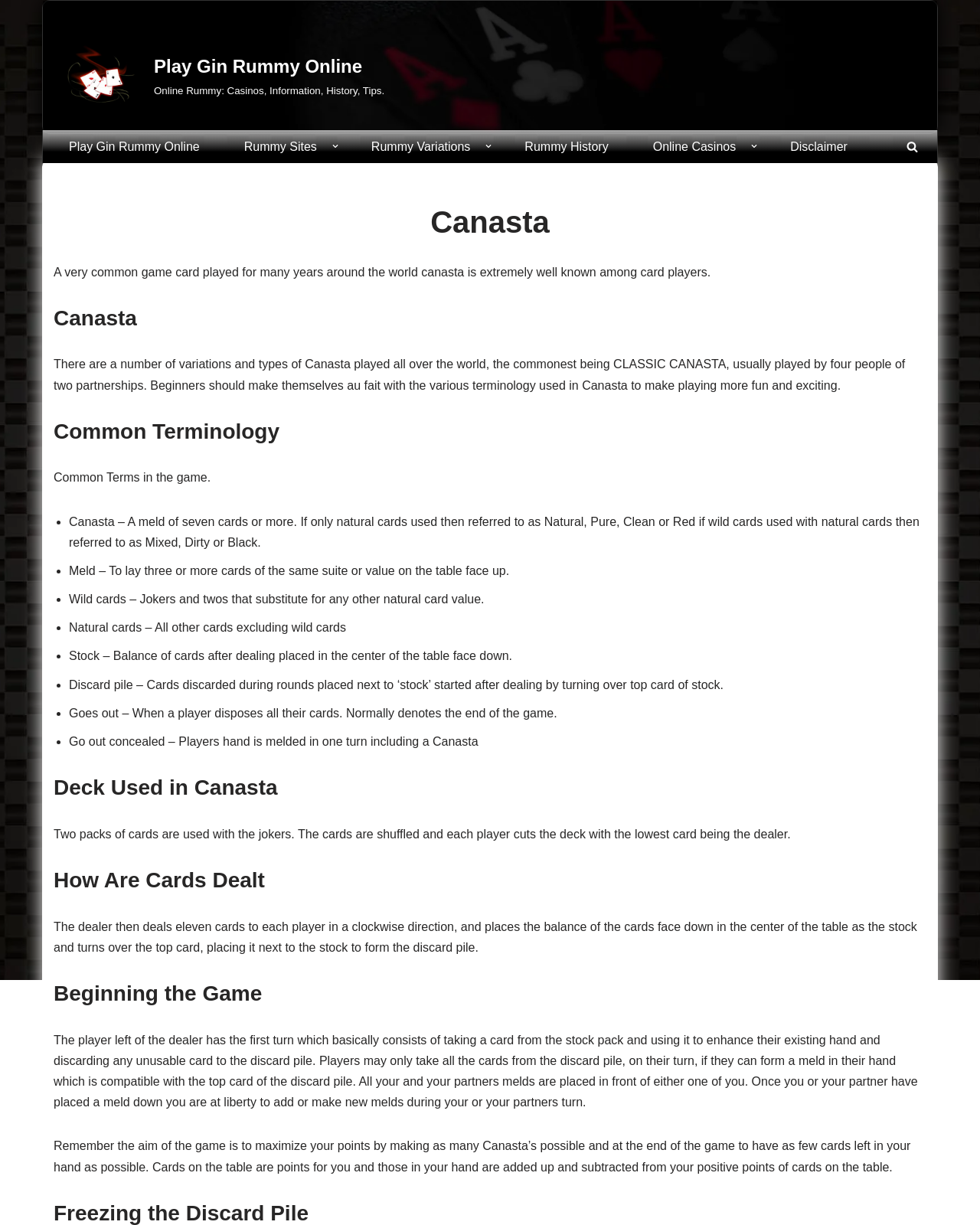Find the bounding box coordinates for the area you need to click to carry out the instruction: "Click on 'Play Gin Rummy Online'". The coordinates should be four float numbers between 0 and 1, indicated as [left, top, right, bottom].

[0.055, 0.024, 0.392, 0.099]